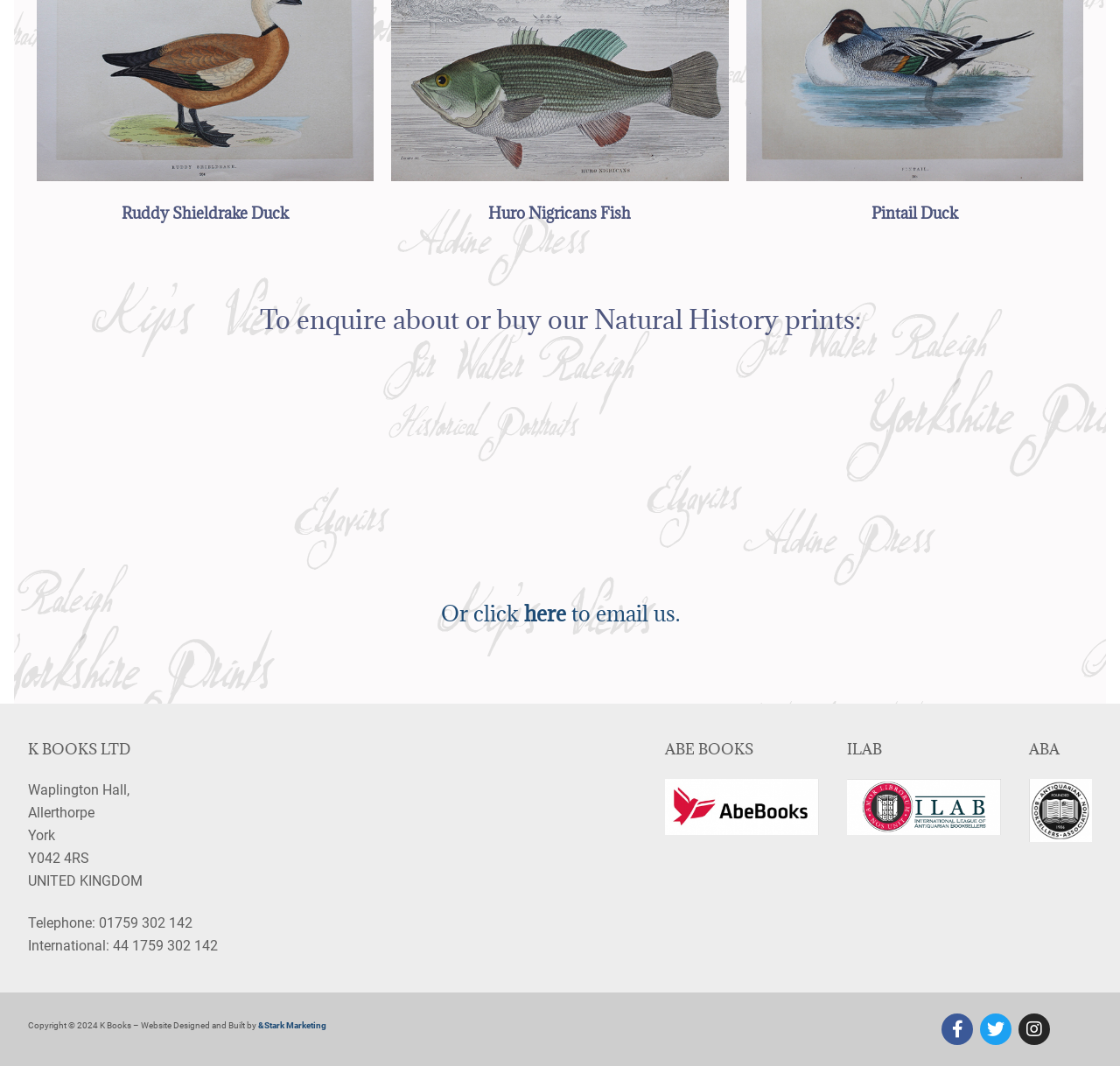Identify the bounding box coordinates of the HTML element based on this description: "aria-label="Twitter"".

[0.875, 0.951, 0.903, 0.98]